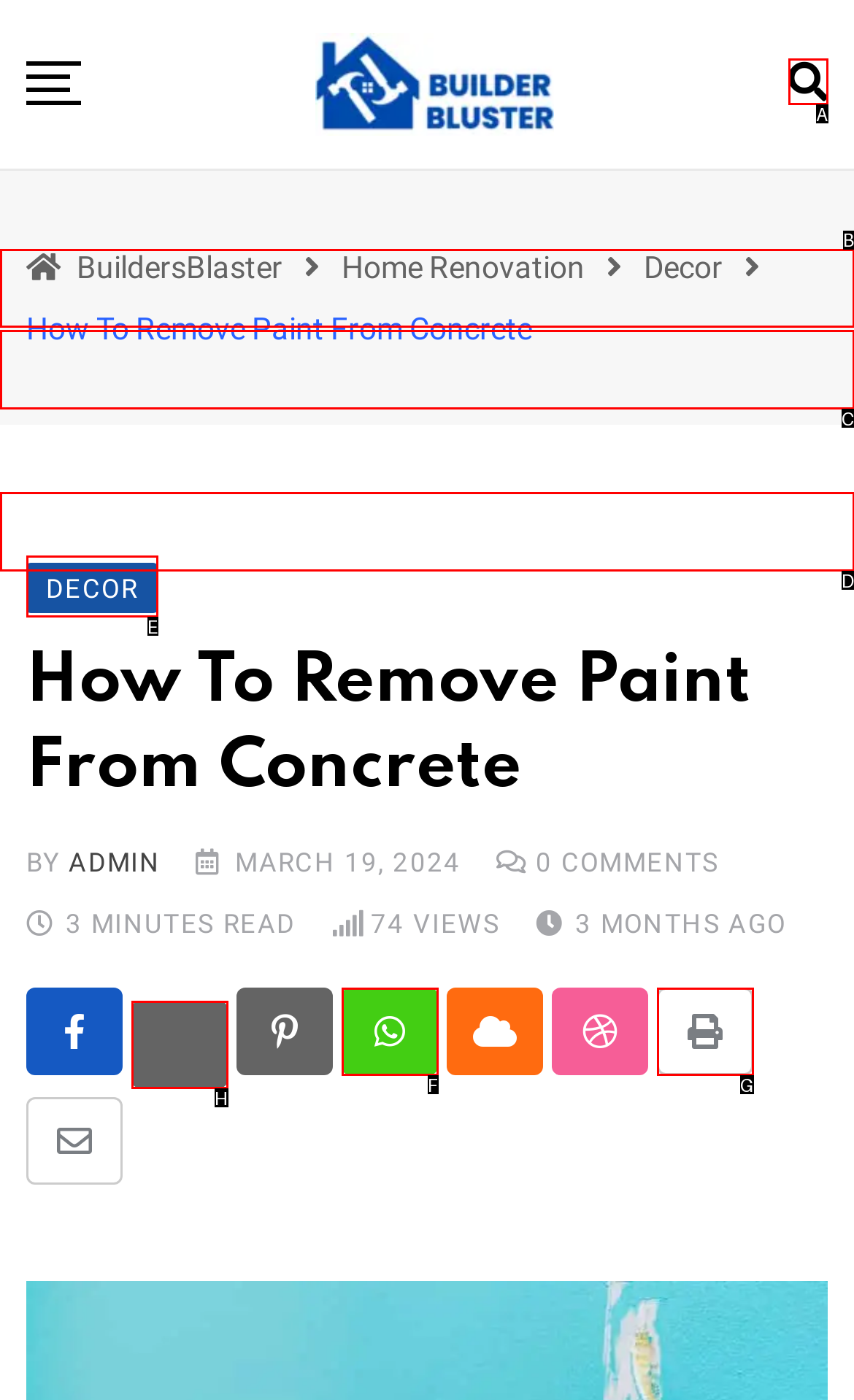What letter corresponds to the UI element to complete this task: Visit the Engineering page
Answer directly with the letter.

B